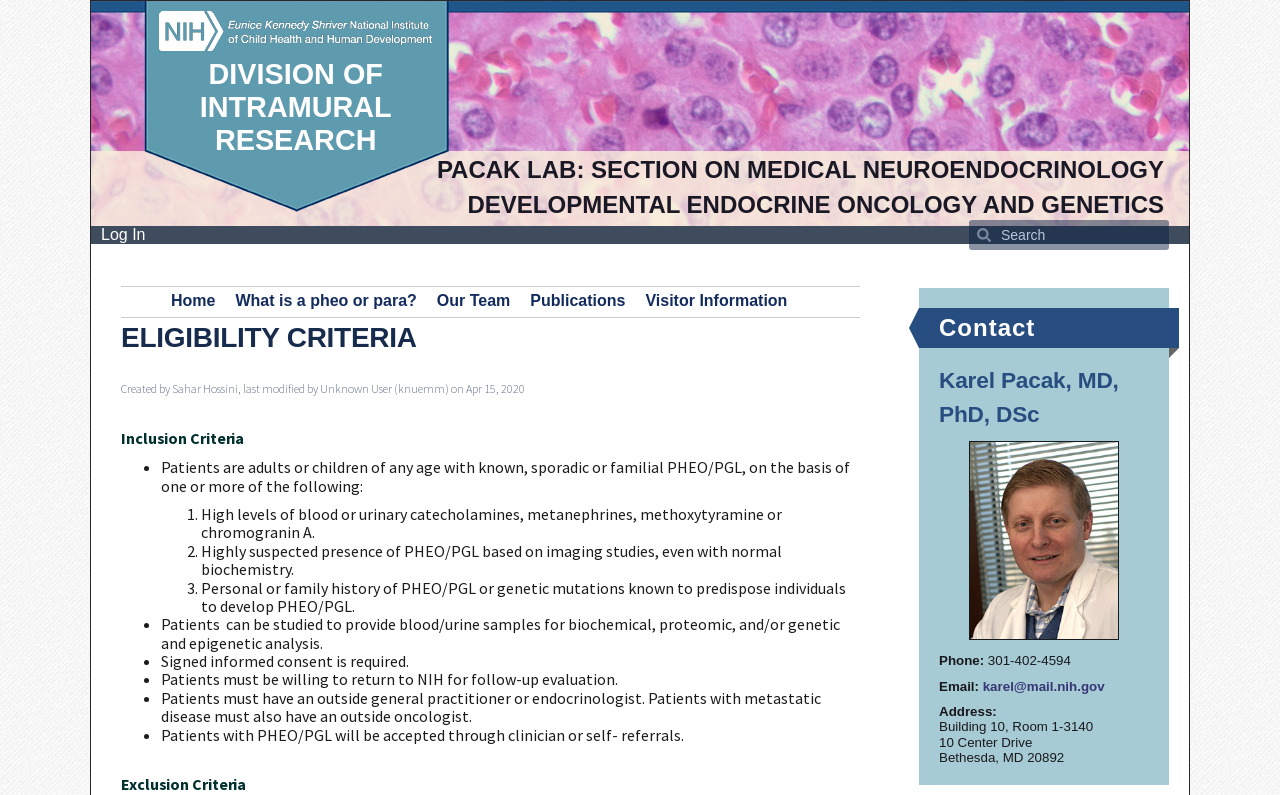Can you specify the bounding box coordinates for the region that should be clicked to fulfill this instruction: "Learn about eligibility criteria".

[0.095, 0.396, 0.672, 0.447]